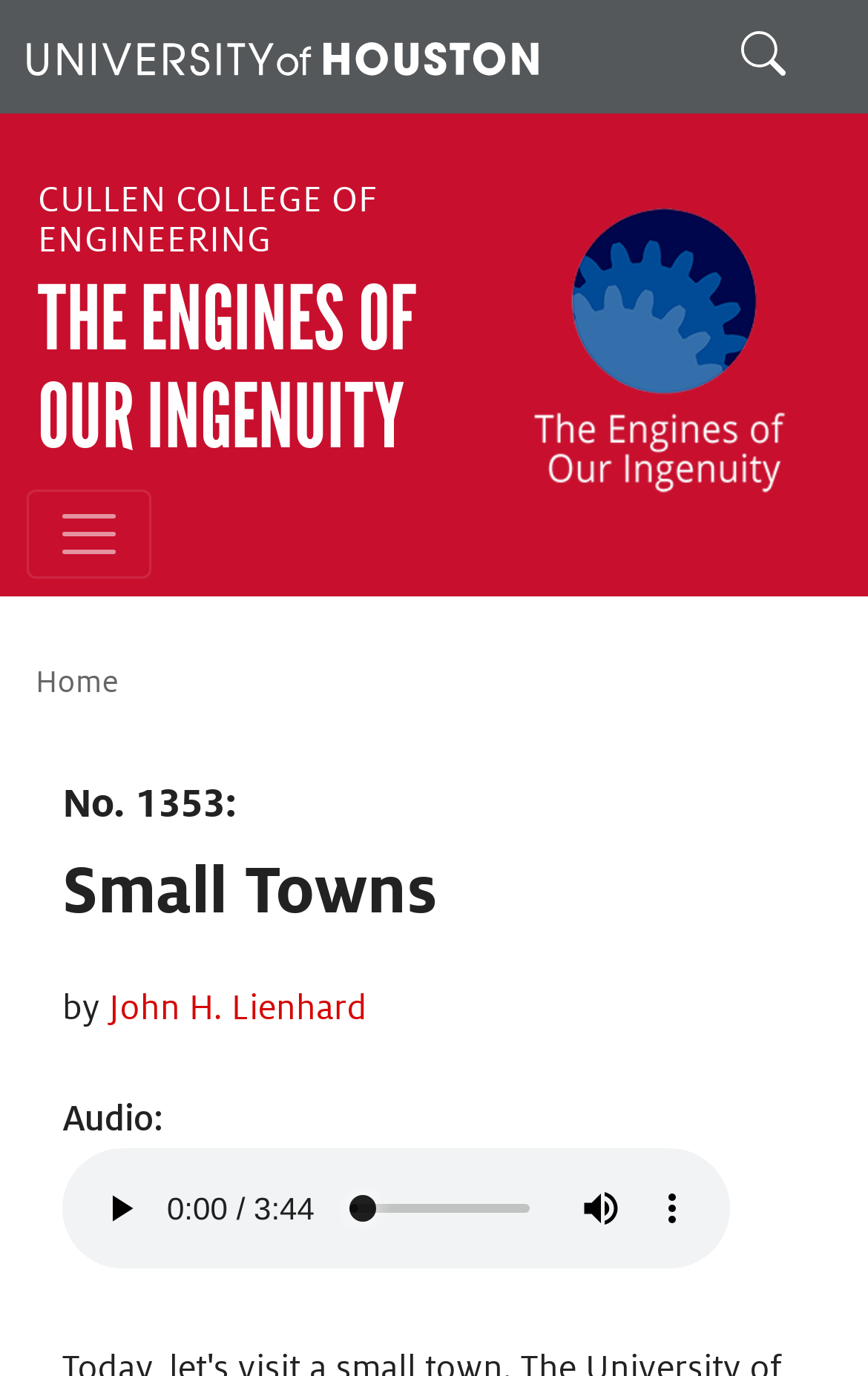Please specify the bounding box coordinates for the clickable region that will help you carry out the instruction: "Visit the University of Houston website".

[0.031, 0.028, 0.621, 0.054]